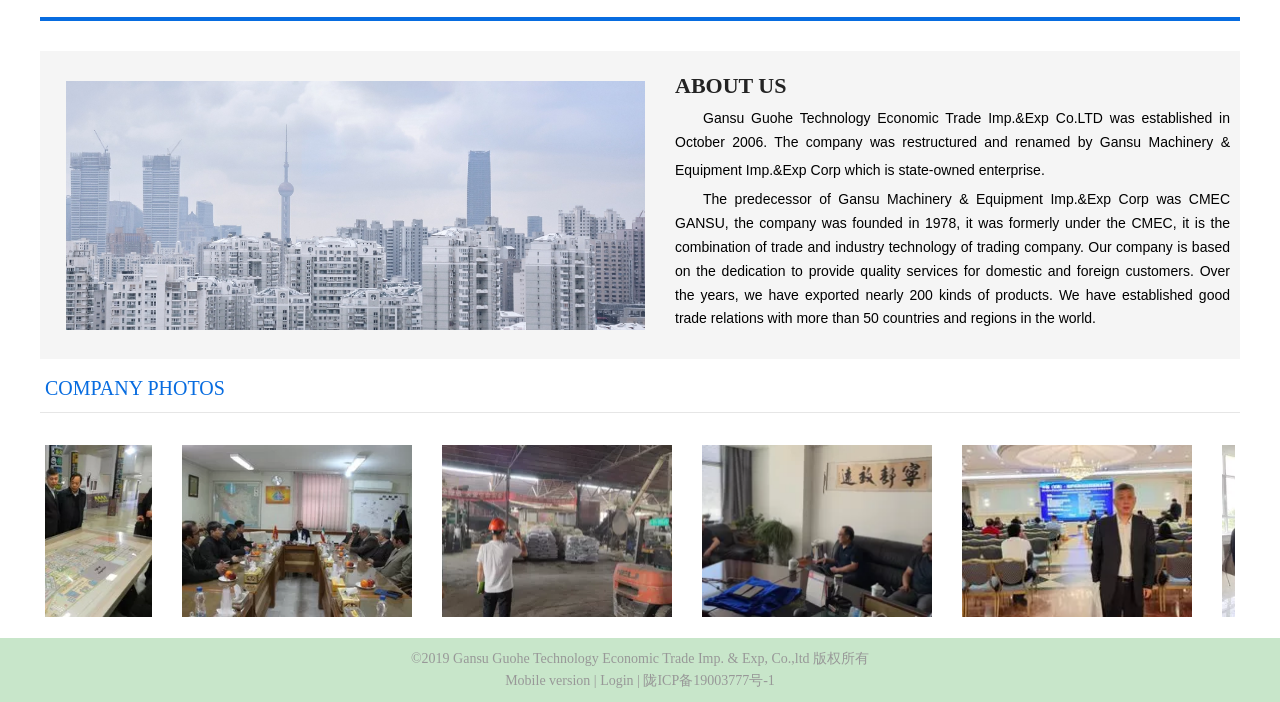Using the provided element description: "Mobile version", identify the bounding box coordinates. The coordinates should be four floats between 0 and 1 in the order [left, top, right, bottom].

[0.395, 0.959, 0.461, 0.98]